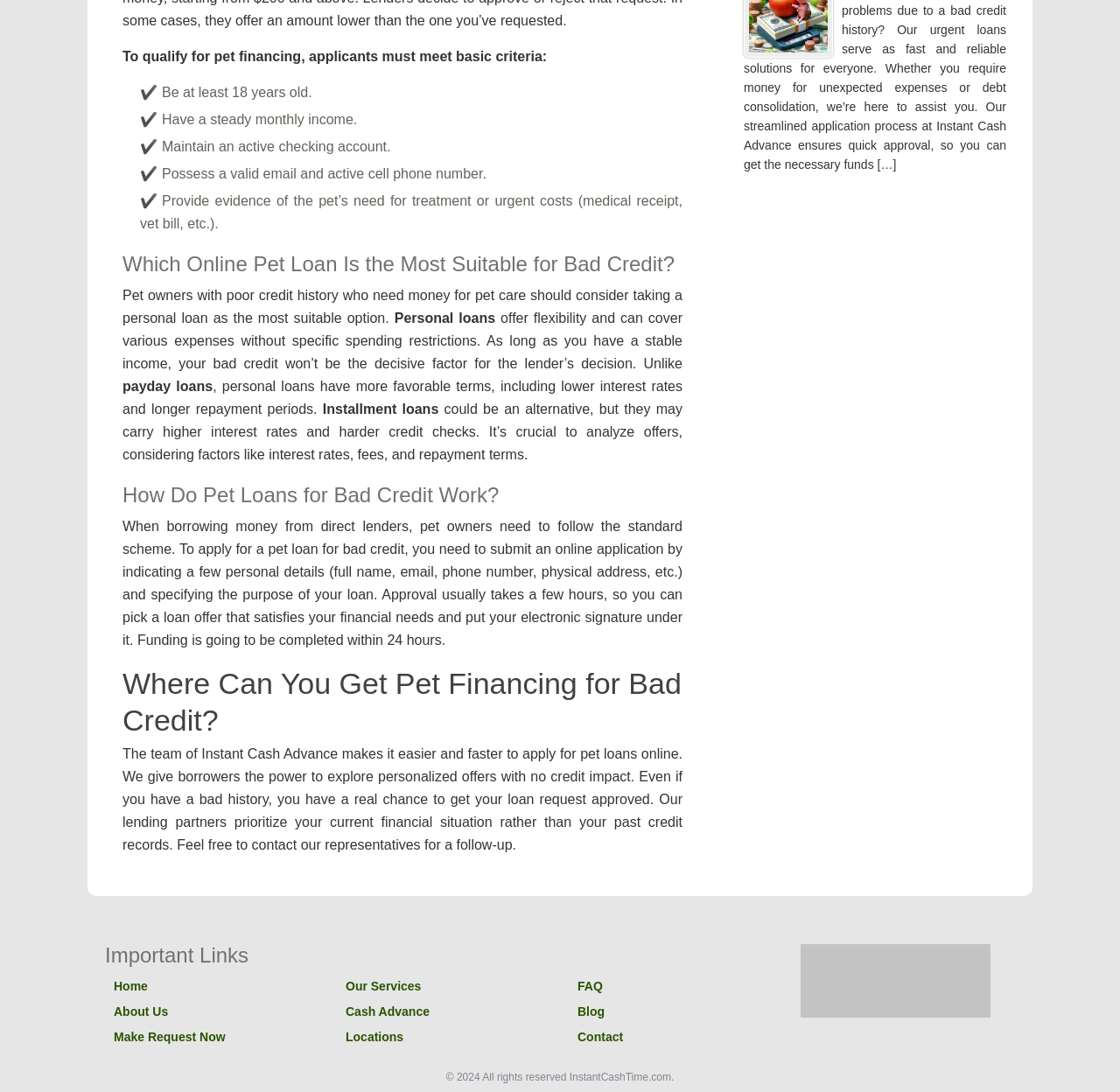Answer succinctly with a single word or phrase:
What is the name of the website?

InstantCashTime.com